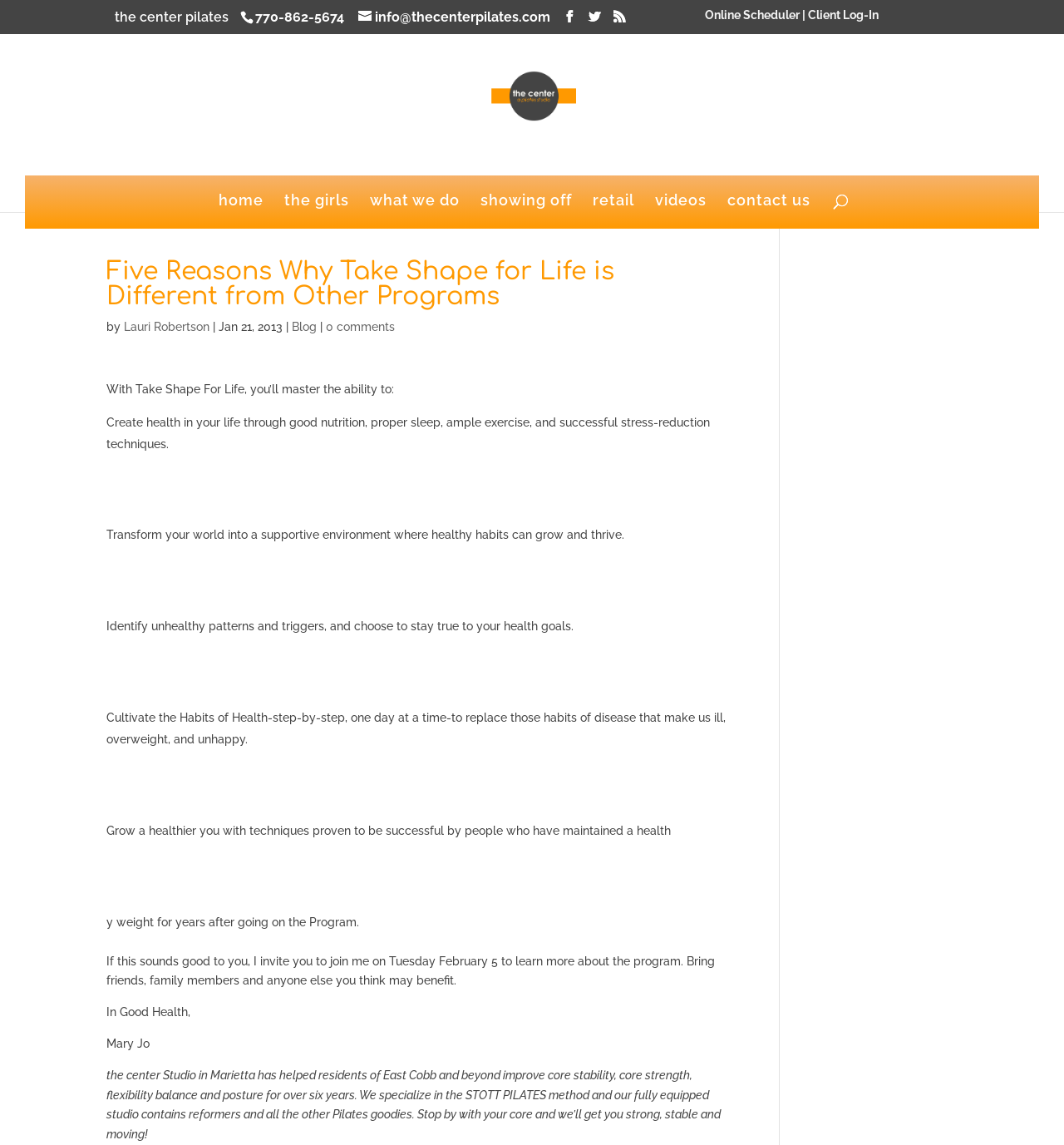Refer to the image and provide an in-depth answer to the question: 
What is the method of Pilates used in the studio?

I found the answer by looking at the bottom section of the webpage, where it says 'We specialize in the STOTT PILATES method'. This indicates that the method of Pilates used in the studio is STOTT PILATES.